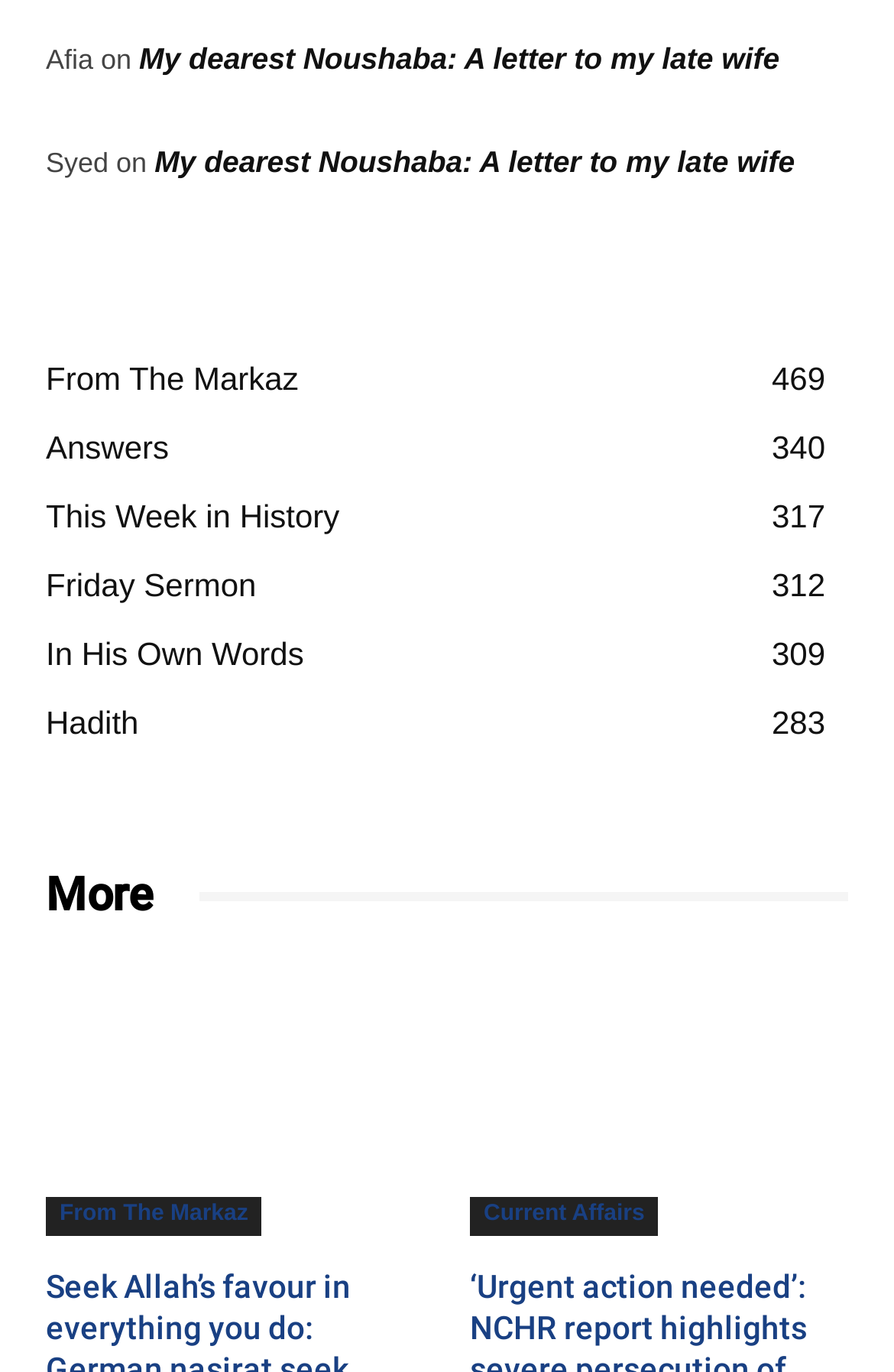Using the element description: "From The Markaz469", determine the bounding box coordinates. The coordinates should be in the format [left, top, right, bottom], with values between 0 and 1.

[0.051, 0.263, 0.334, 0.29]